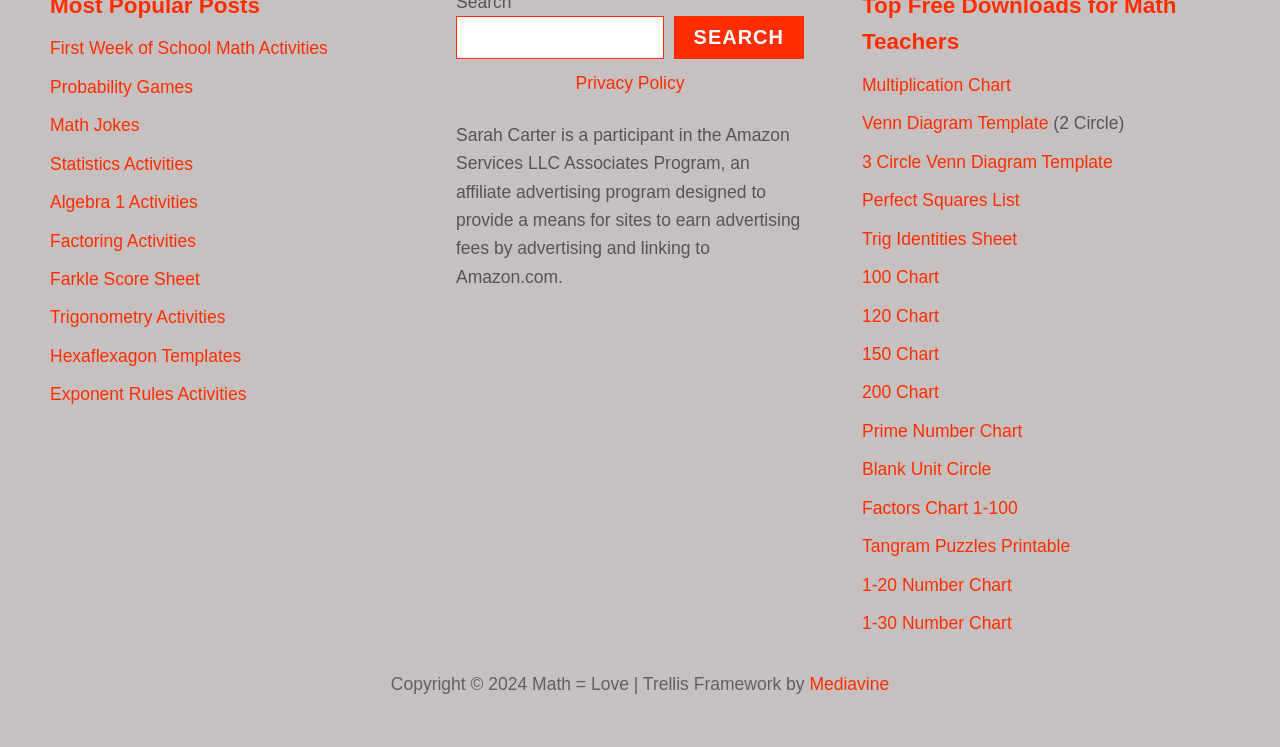Please give a concise answer to this question using a single word or phrase: 
What is the copyright year mentioned on the webpage?

2024